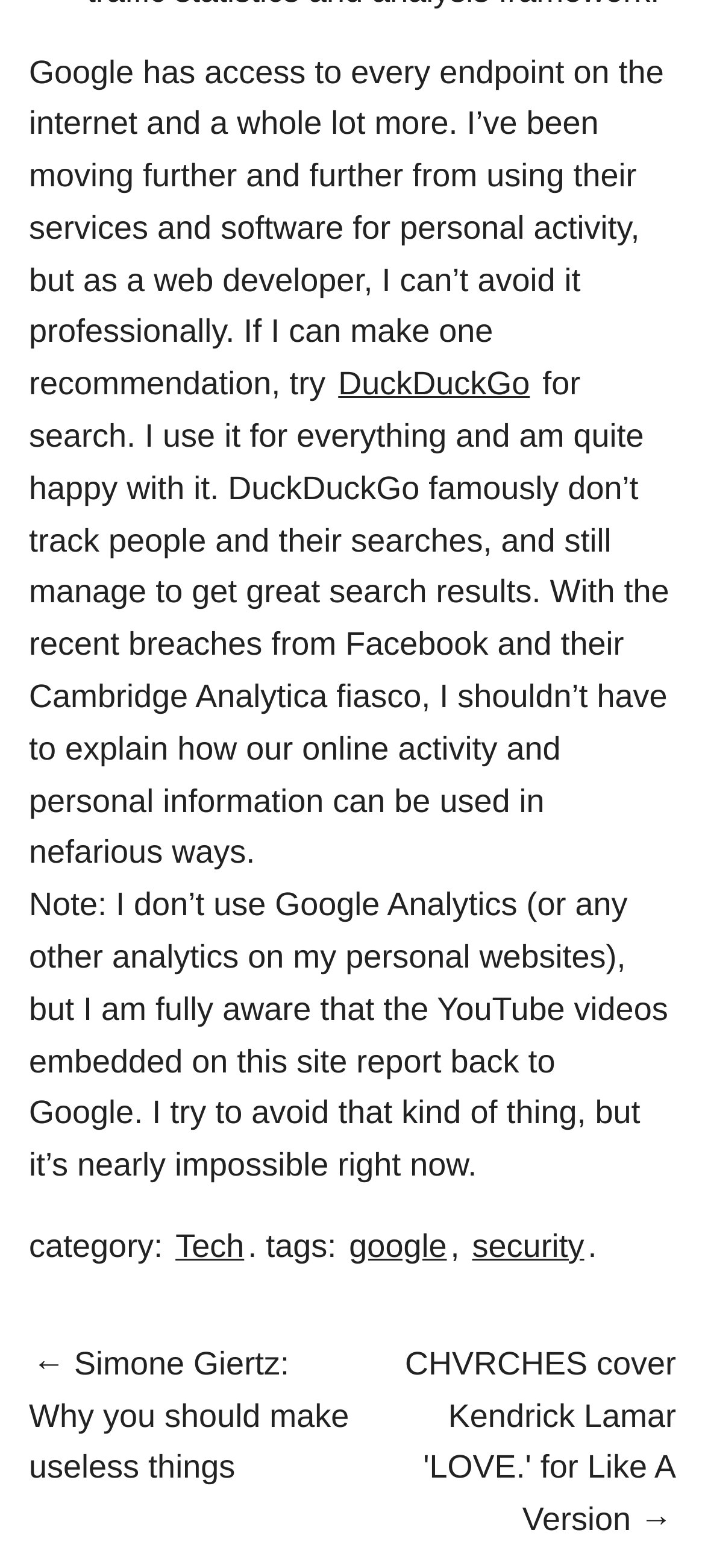How many links are below the text 'category:'?
Answer briefly with a single word or phrase based on the image.

3